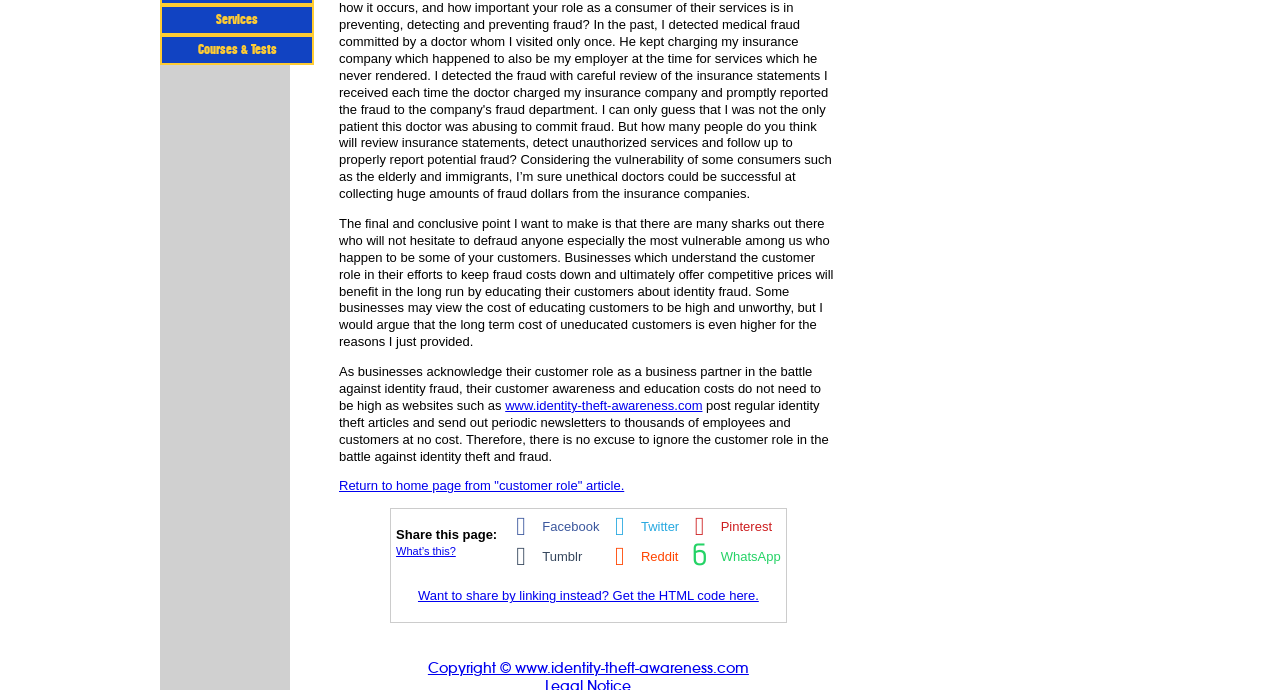Given the element description: "Facebook", predict the bounding box coordinates of the UI element it refers to, using four float numbers between 0 and 1, i.e., [left, top, right, bottom].

[0.394, 0.752, 0.468, 0.774]